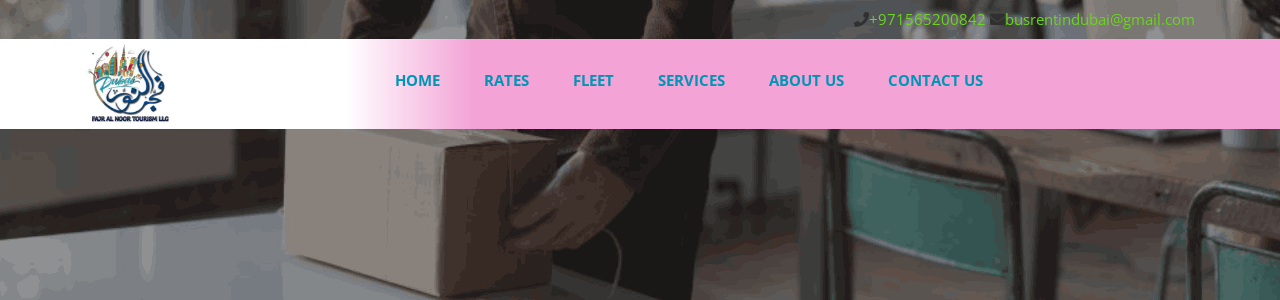What options are available in the navigation bar?
Examine the webpage screenshot and provide an in-depth answer to the question.

The navigation bar presents various options, including HOME, RATES, FLEET, SERVICES, ABOUT US, and CONTACT US, facilitating easy access to important information for potential clients.